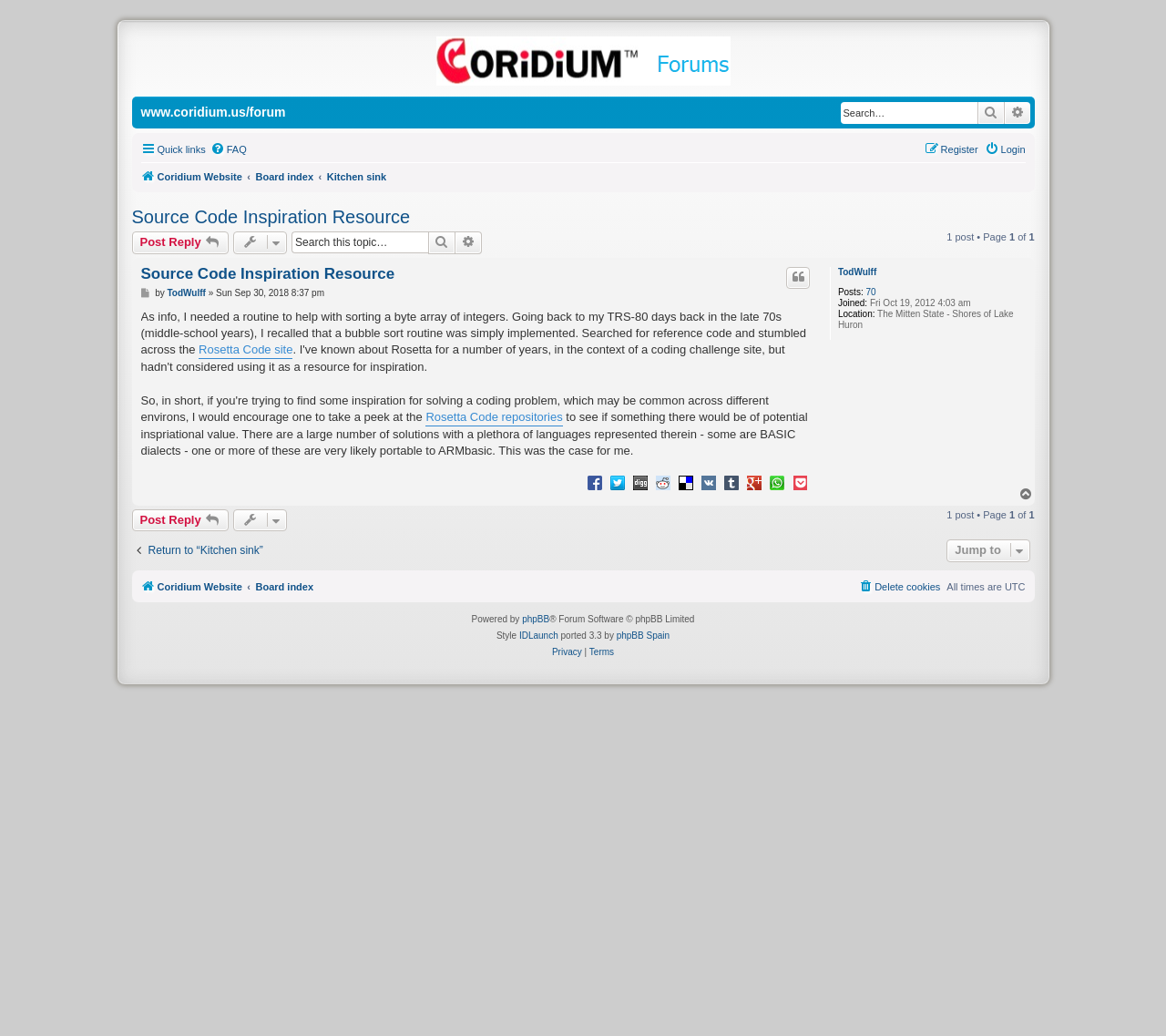By analyzing the image, answer the following question with a detailed response: What is the topic title?

I found the answer by looking at the heading at the top of the webpage, which says 'Source Code Inspiration Resource'.